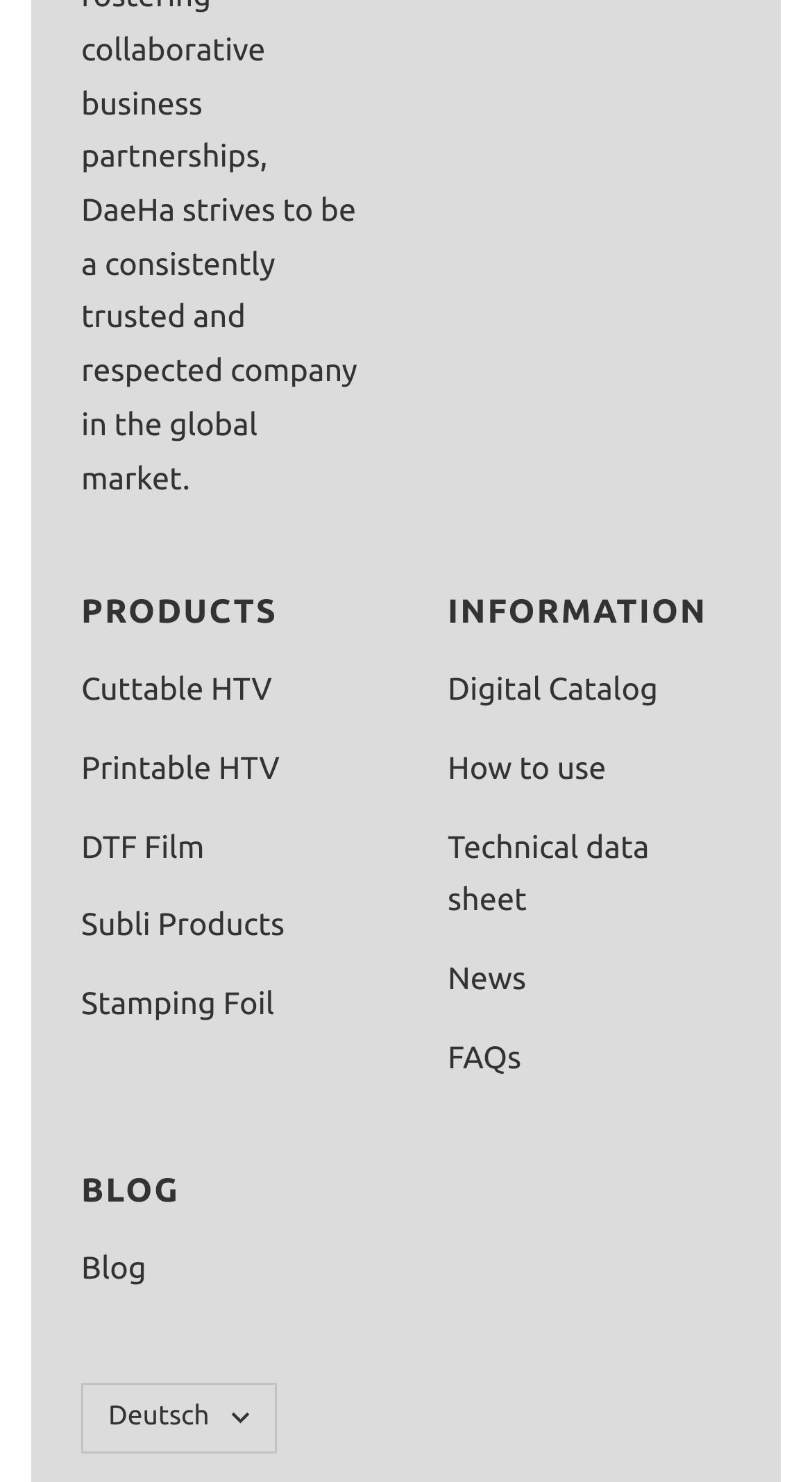Provide your answer to the question using just one word or phrase: What is the first product category?

Cuttable HTV